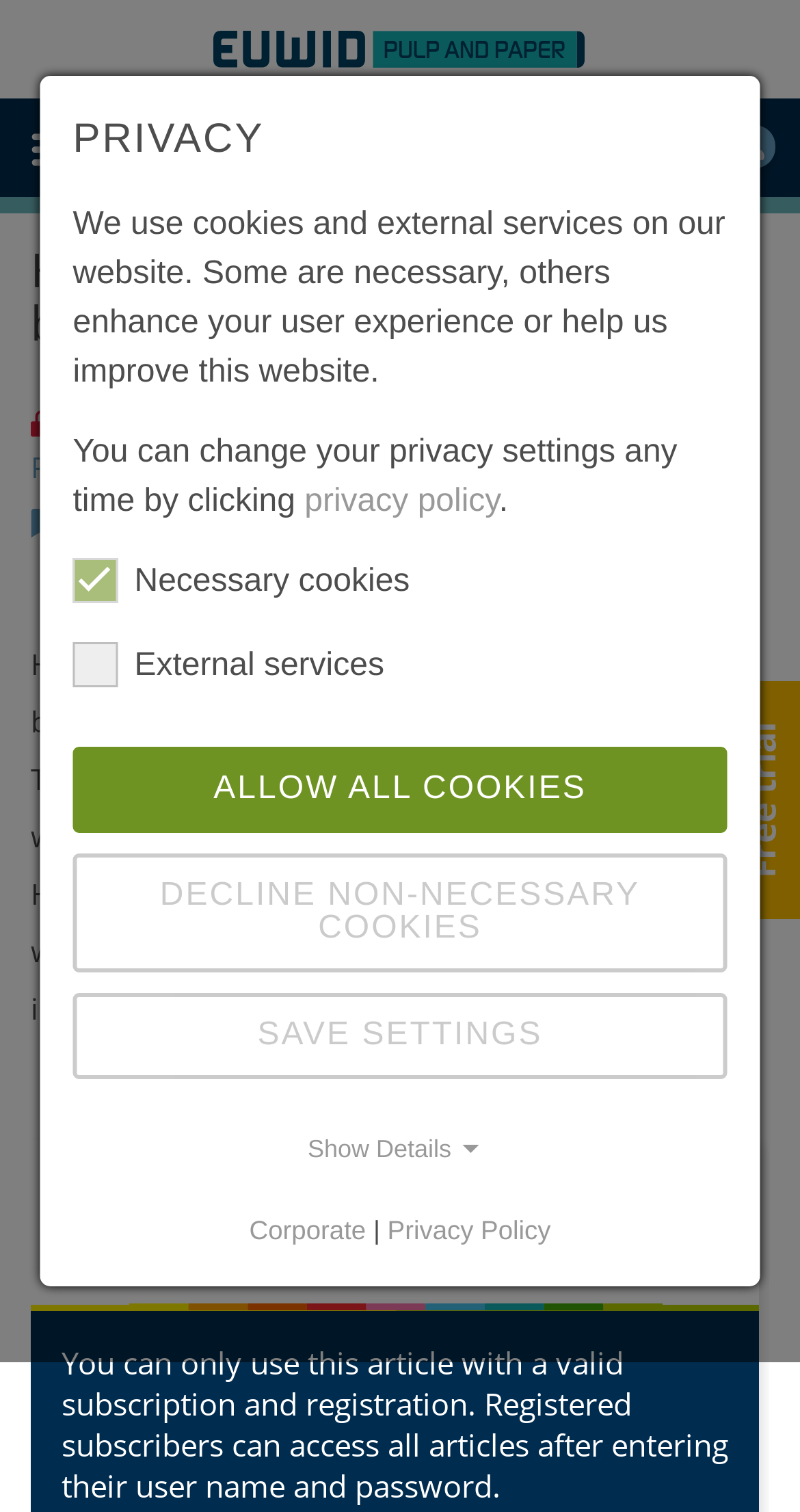What is the date of the article?
Using the image as a reference, deliver a detailed and thorough answer to the question.

I found the date of the article by looking at the time element with the text '20 March 2015' which is located at the top of the article section.